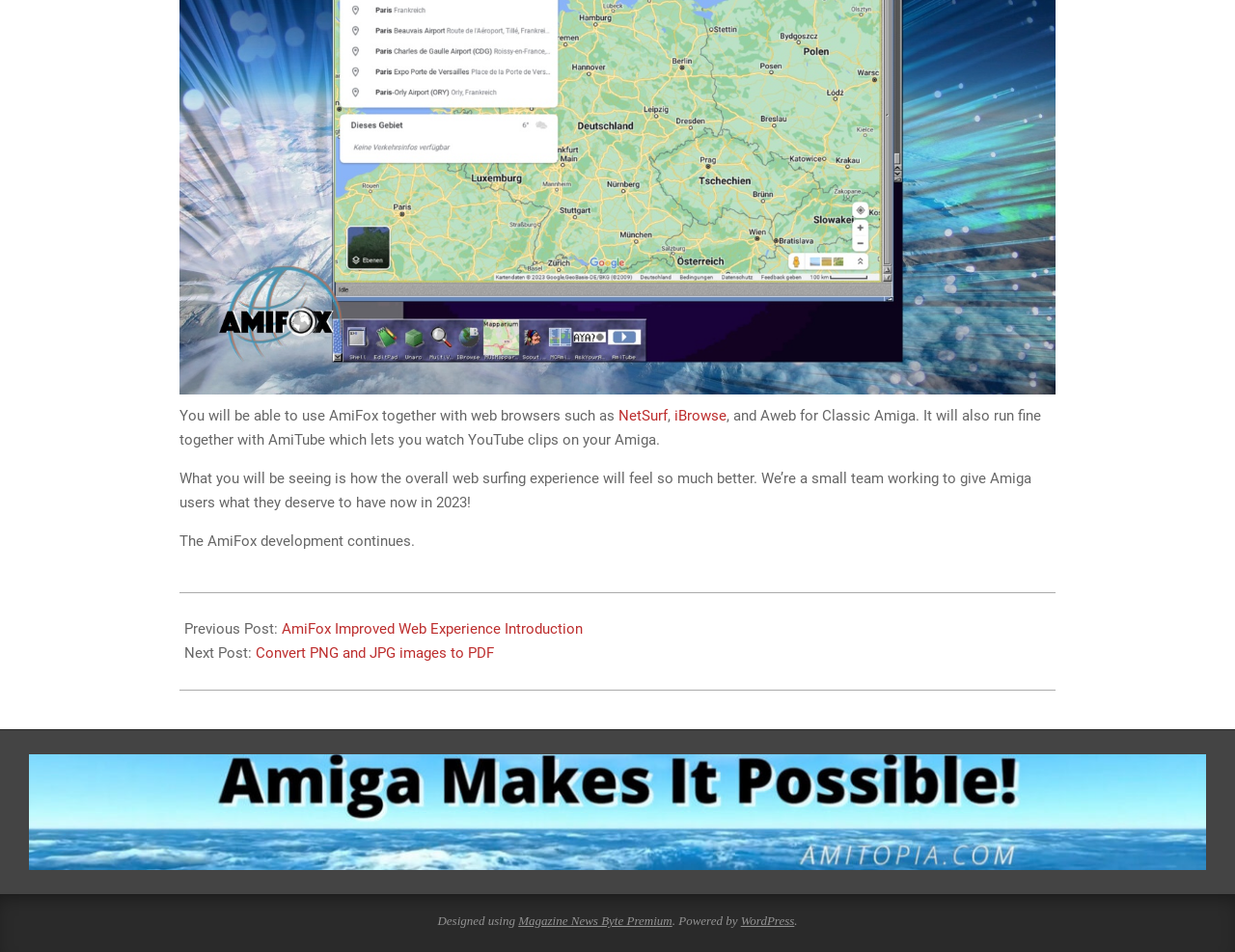Given the element description AmiFox Improved Web Experience Introduction, identify the bounding box coordinates for the UI element on the webpage screenshot. The format should be (top-left x, top-left y, bottom-right x, bottom-right y), with values between 0 and 1.

[0.228, 0.651, 0.472, 0.67]